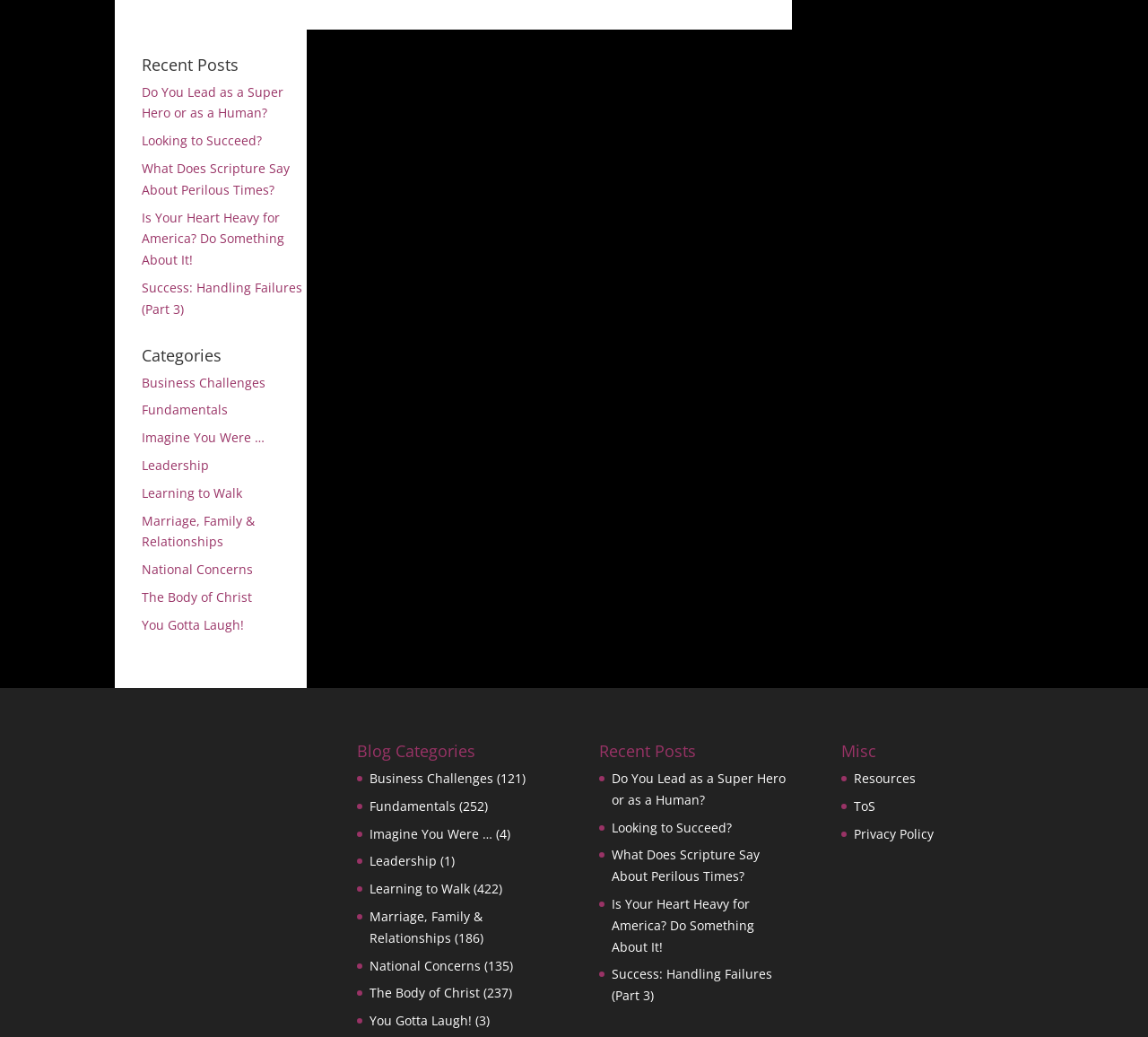Using the information in the image, could you please answer the following question in detail:
What is the title of the first blog post?

The first link under the 'Recent Posts' section has the title 'Do You Lead as a Super Hero or as a Human?', which suggests that it is the title of the first blog post.